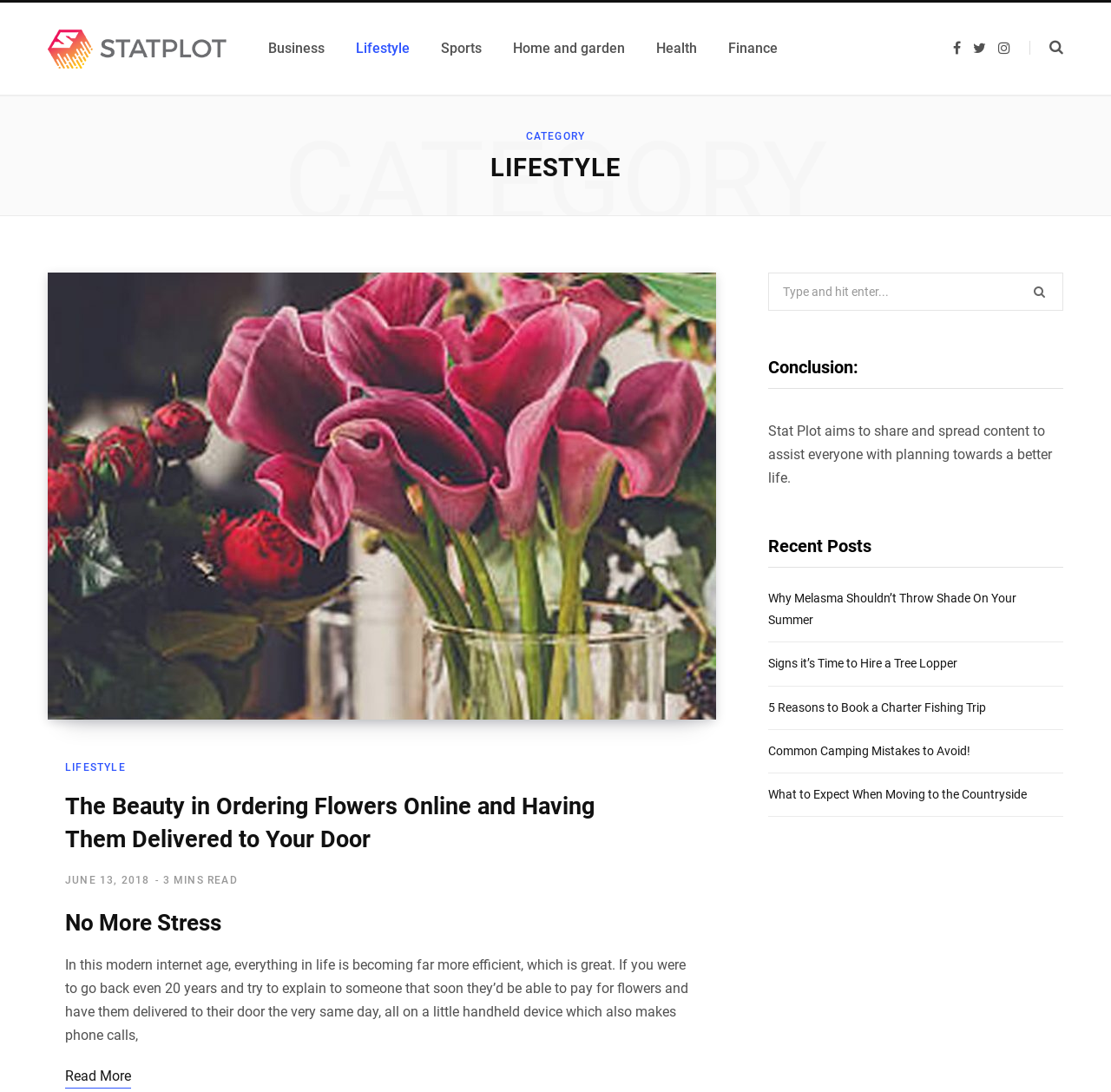Locate the bounding box coordinates of the area where you should click to accomplish the instruction: "View the recent post about Melasma".

[0.691, 0.541, 0.915, 0.574]